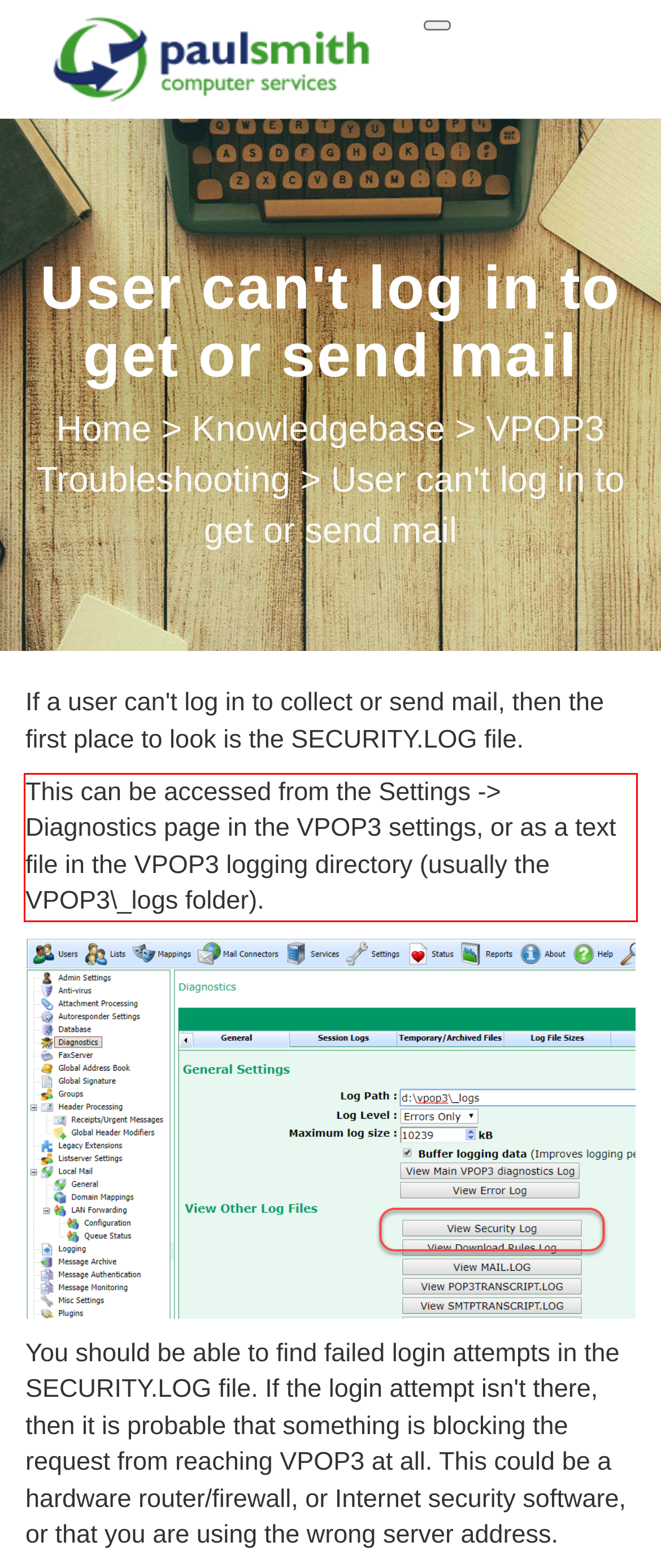By examining the provided screenshot of a webpage, recognize the text within the red bounding box and generate its text content.

This can be accessed from the Settings -> Diagnostics page in the VPOP3 settings, or as a text file in the VPOP3 logging directory (usually the VPOP3\_logs folder).